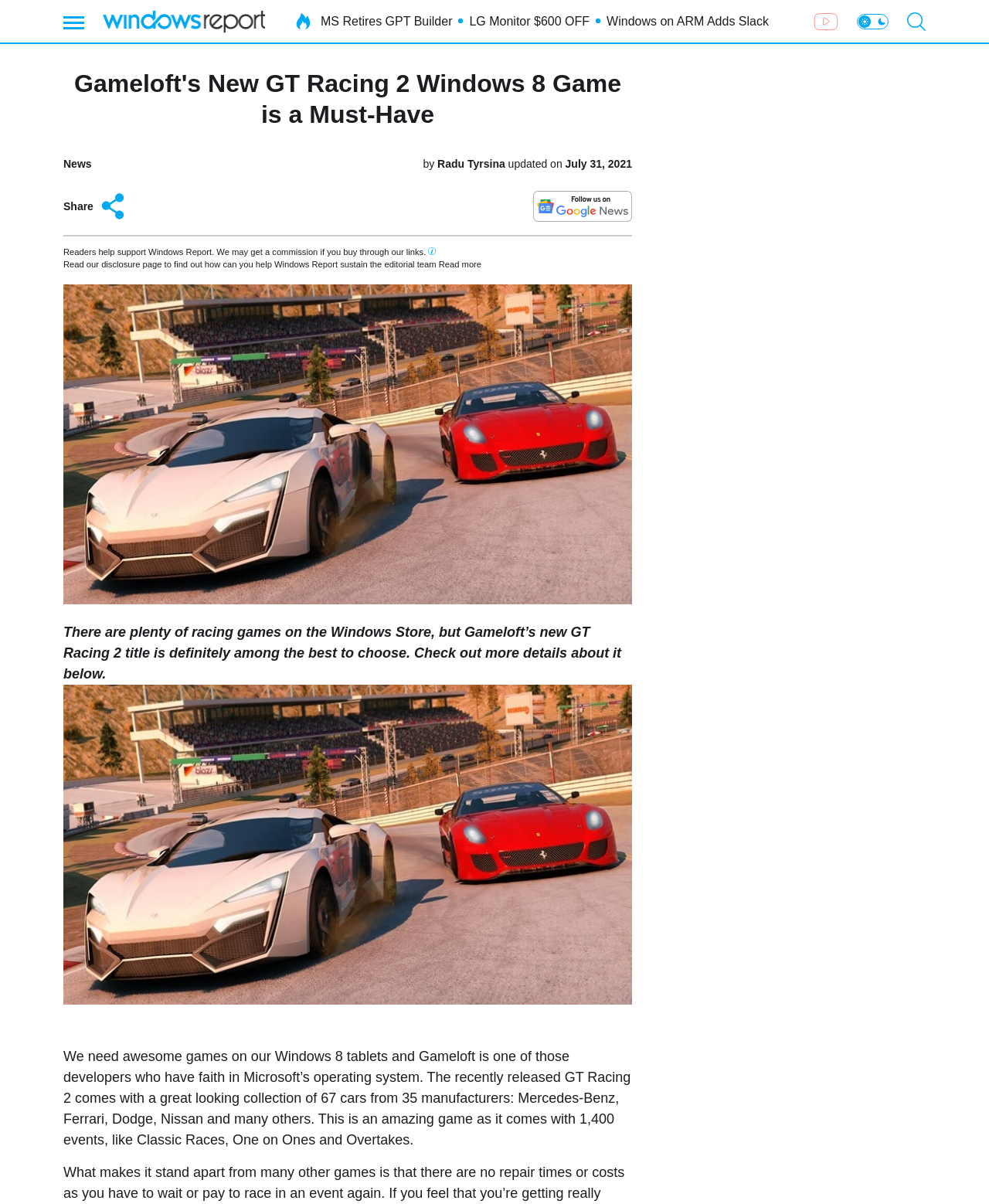Identify the bounding box coordinates of the clickable region necessary to fulfill the following instruction: "Go to YouTube channel". The bounding box coordinates should be four float numbers between 0 and 1, i.e., [left, top, right, bottom].

[0.823, 0.01, 0.848, 0.025]